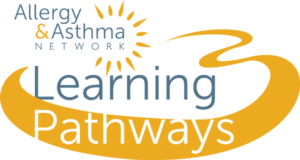Please give a succinct answer to the question in one word or phrase:
What is the mission of the Allergy and Asthma Network?

Support individuals in navigating health challenges